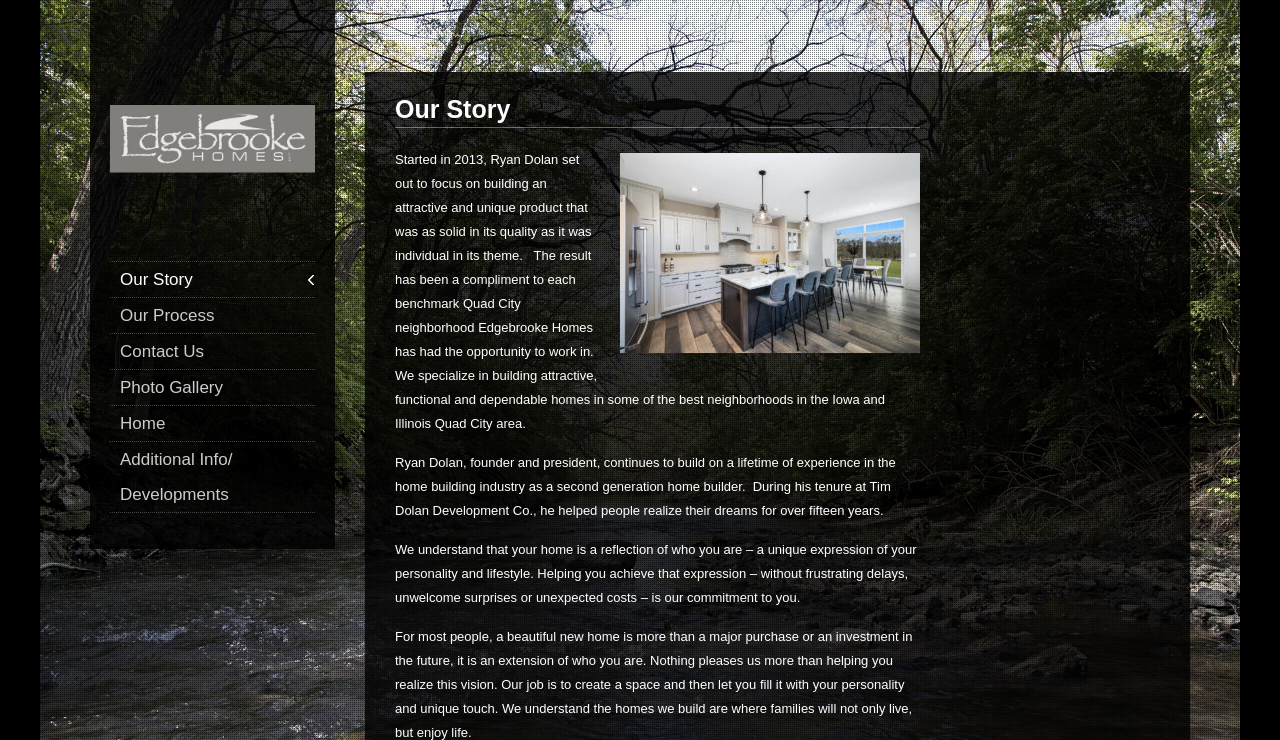What is the purpose of Edgebrooke Homes?
Look at the image and answer the question with a single word or phrase.

To build homes